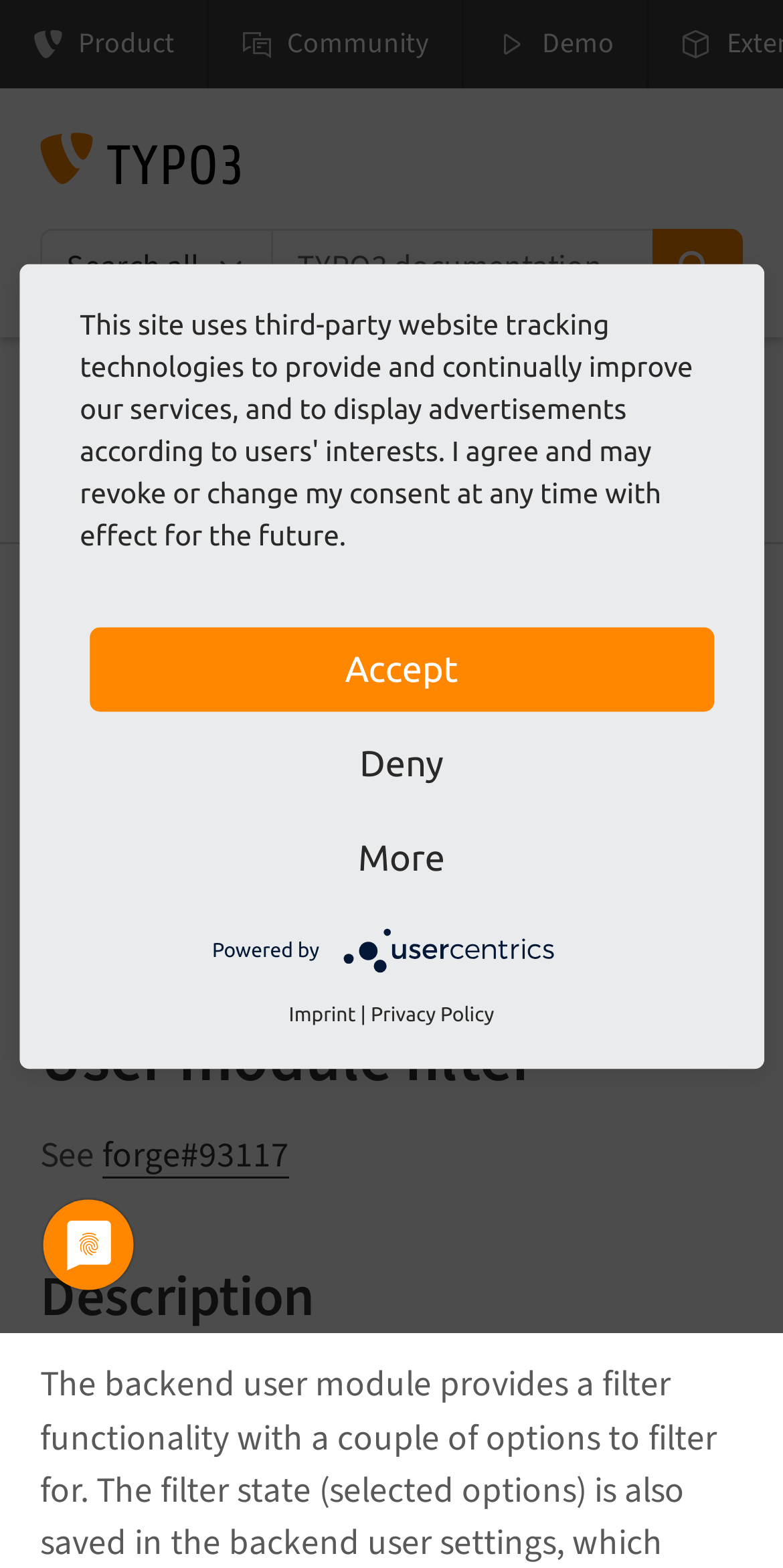What is the text of the first link in the breadcrumbs navigation?
Using the image as a reference, answer the question with a short word or phrase.

TYPO3 Core